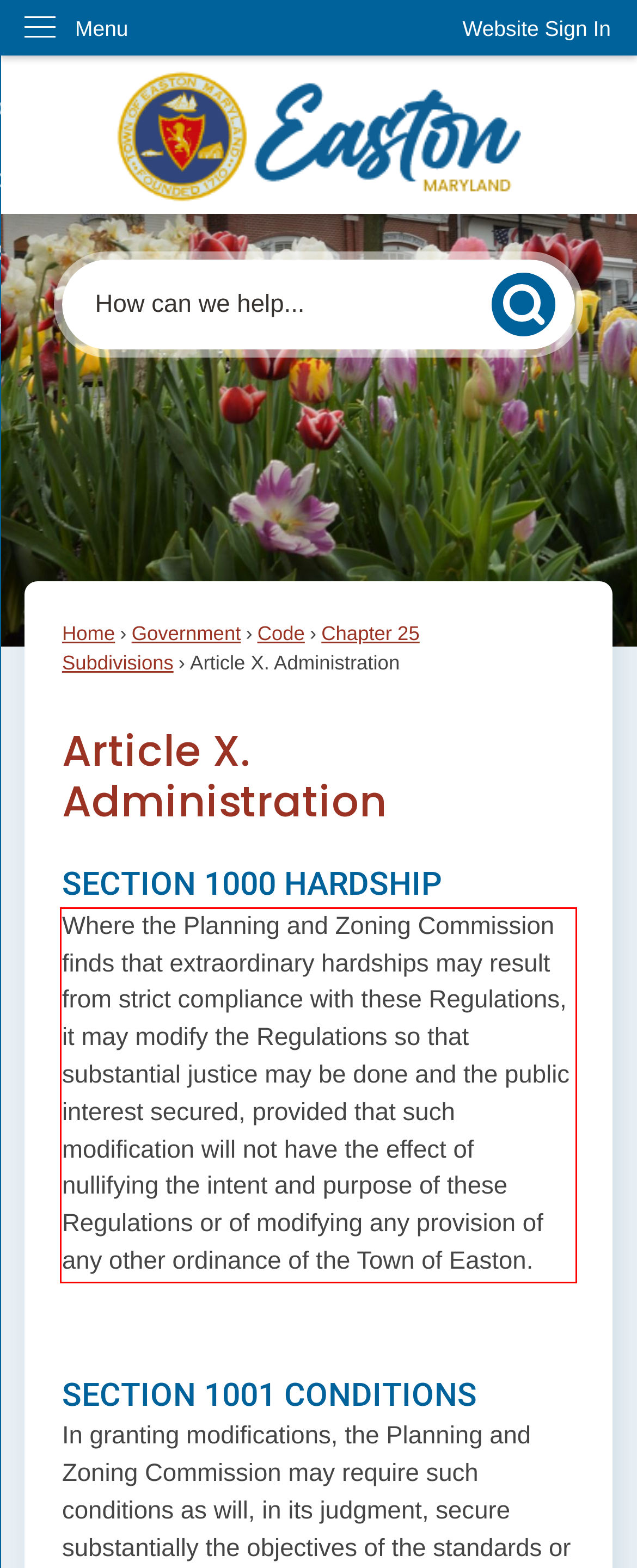Given a webpage screenshot, identify the text inside the red bounding box using OCR and extract it.

Where the Planning and Zoning Commission finds that extraordinary hardships may result from strict compliance with these Regulations, it may modify the Regulations so that substantial justice may be done and the public interest secured, provided that such modification will not have the effect of nullifying the intent and purpose of these Regulations or of modifying any provision of any other ordinance of the Town of Easton.